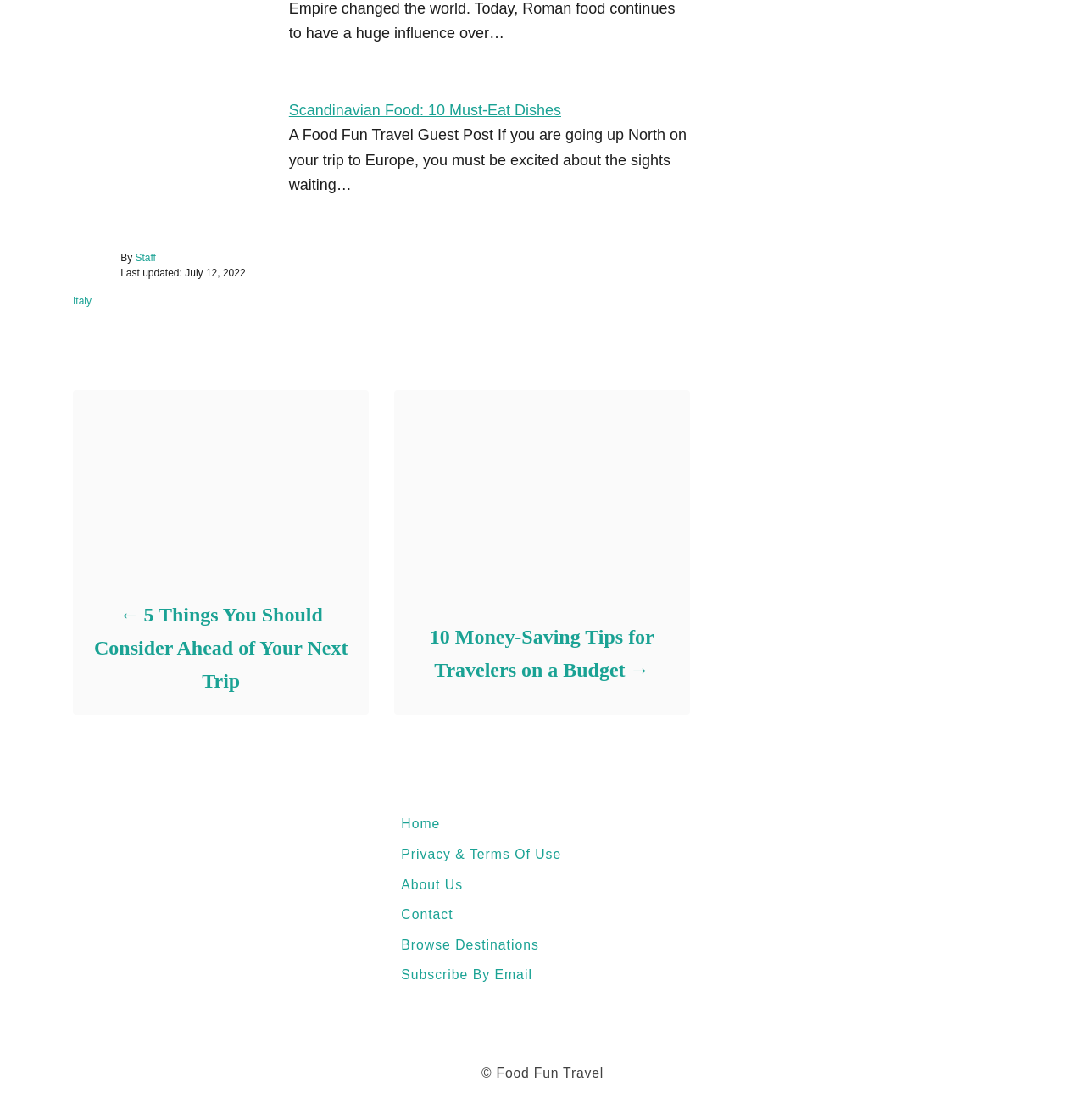Please determine the bounding box coordinates for the element that should be clicked to follow these instructions: "Click on the link to read about Scandinavian Food".

[0.266, 0.091, 0.517, 0.106]